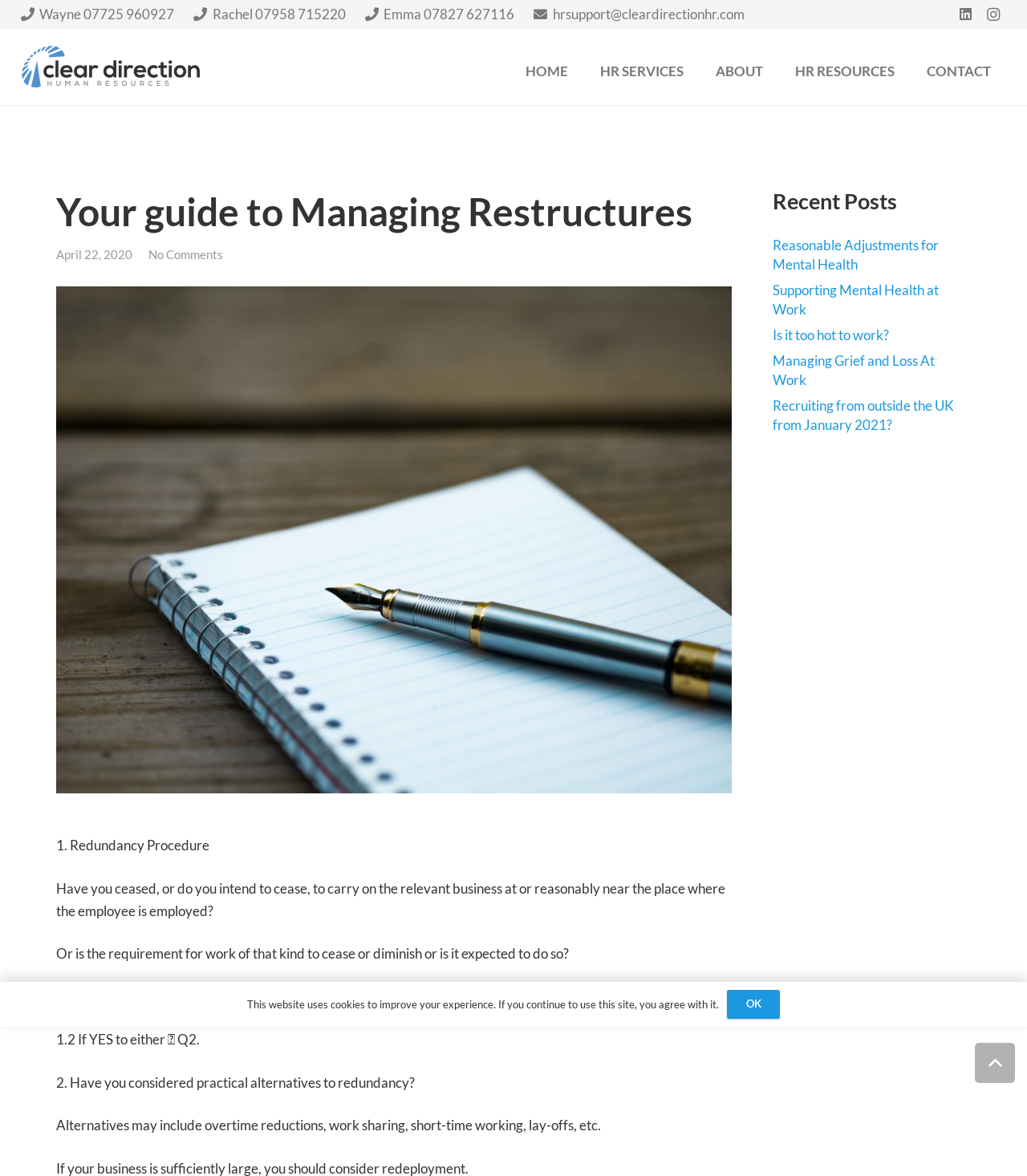Determine the bounding box coordinates of the section to be clicked to follow the instruction: "View Recent Posts". The coordinates should be given as four float numbers between 0 and 1, formatted as [left, top, right, bottom].

[0.753, 0.159, 0.945, 0.183]